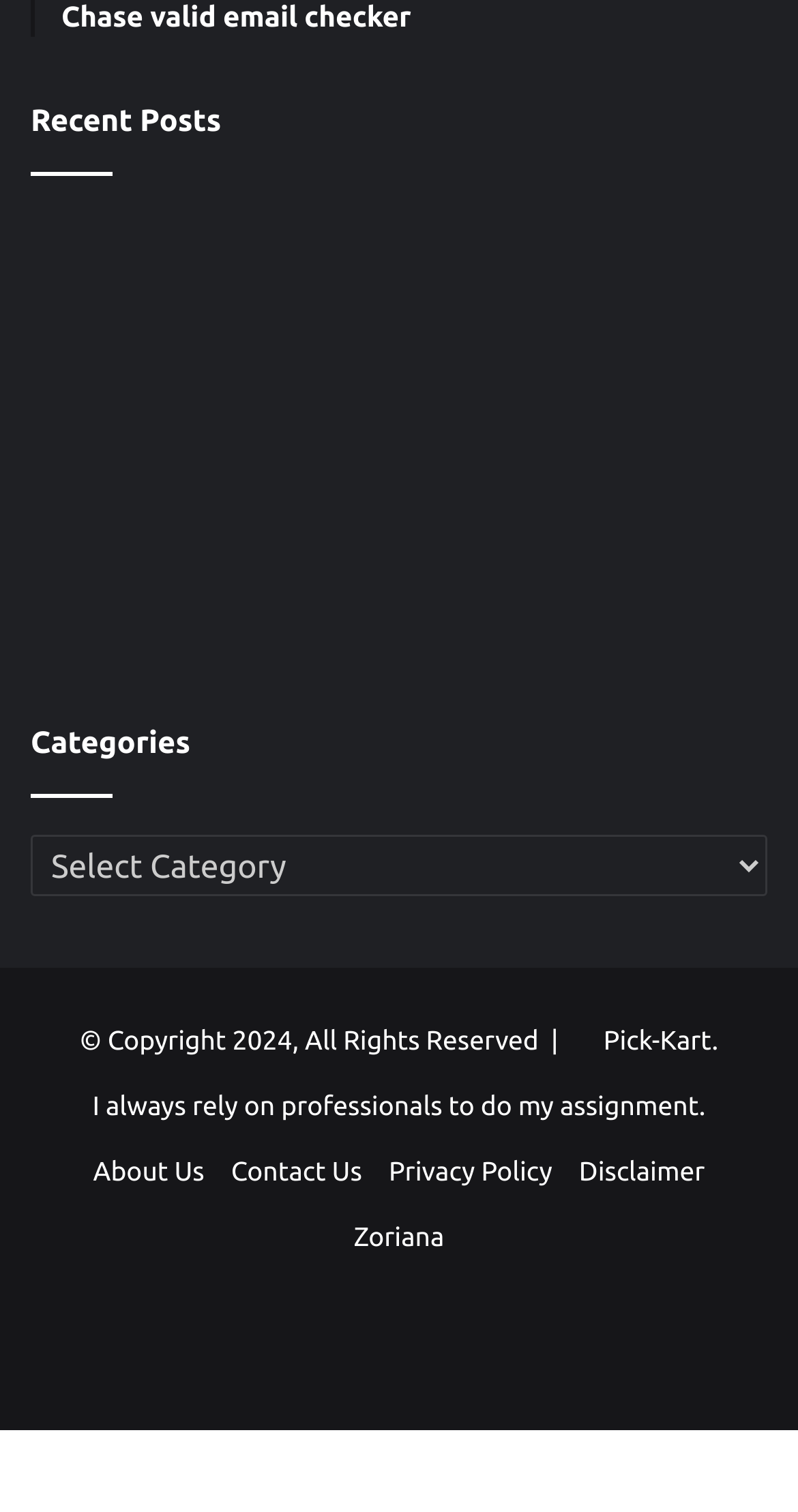Locate the bounding box coordinates of the clickable area to execute the instruction: "Get the Sony TV deal". Provide the coordinates as four float numbers between 0 and 1, represented as [left, top, right, bottom].

None